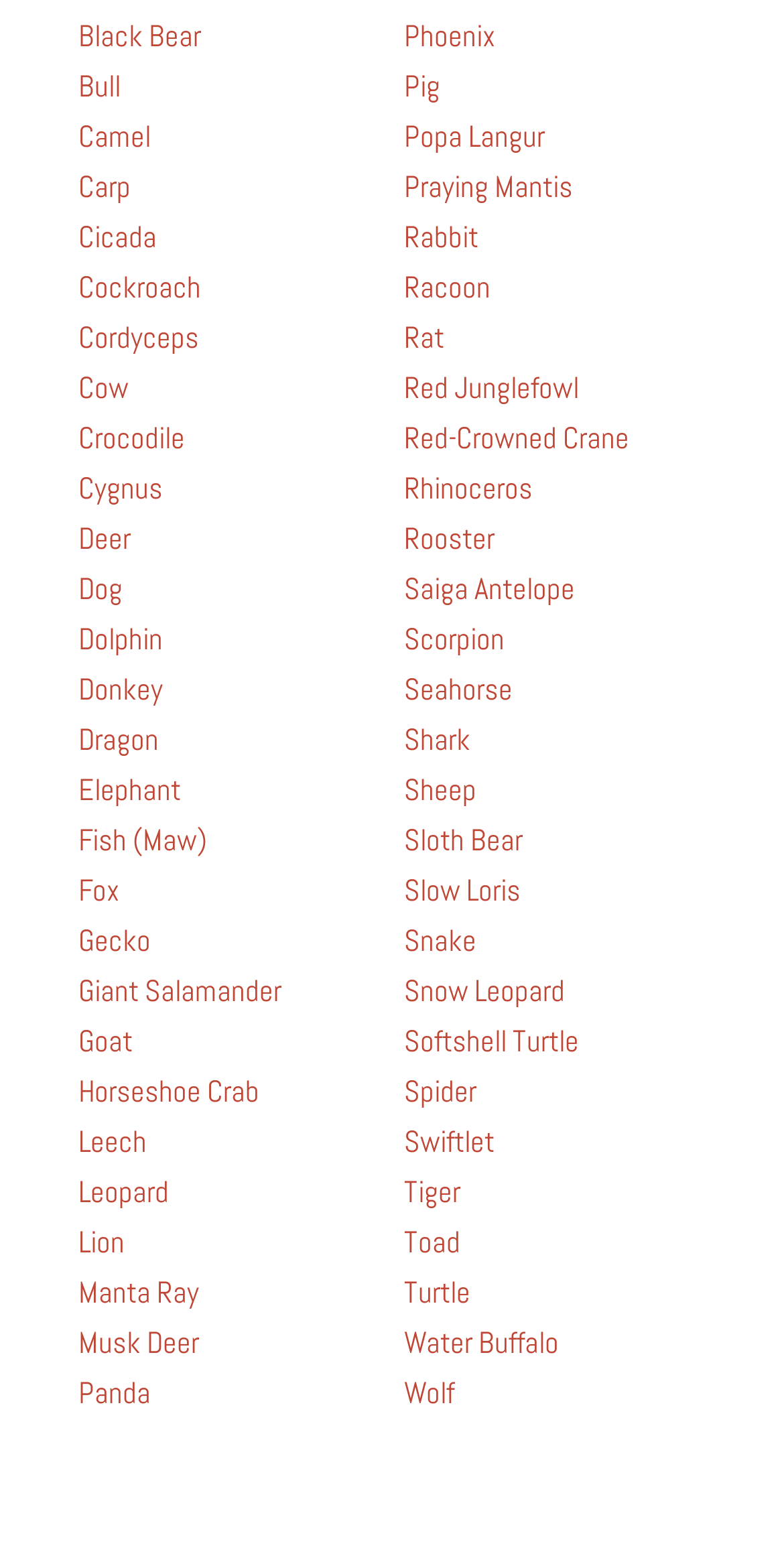Is there a link for 'Human' on the webpage?
Provide a concise answer using a single word or phrase based on the image.

No